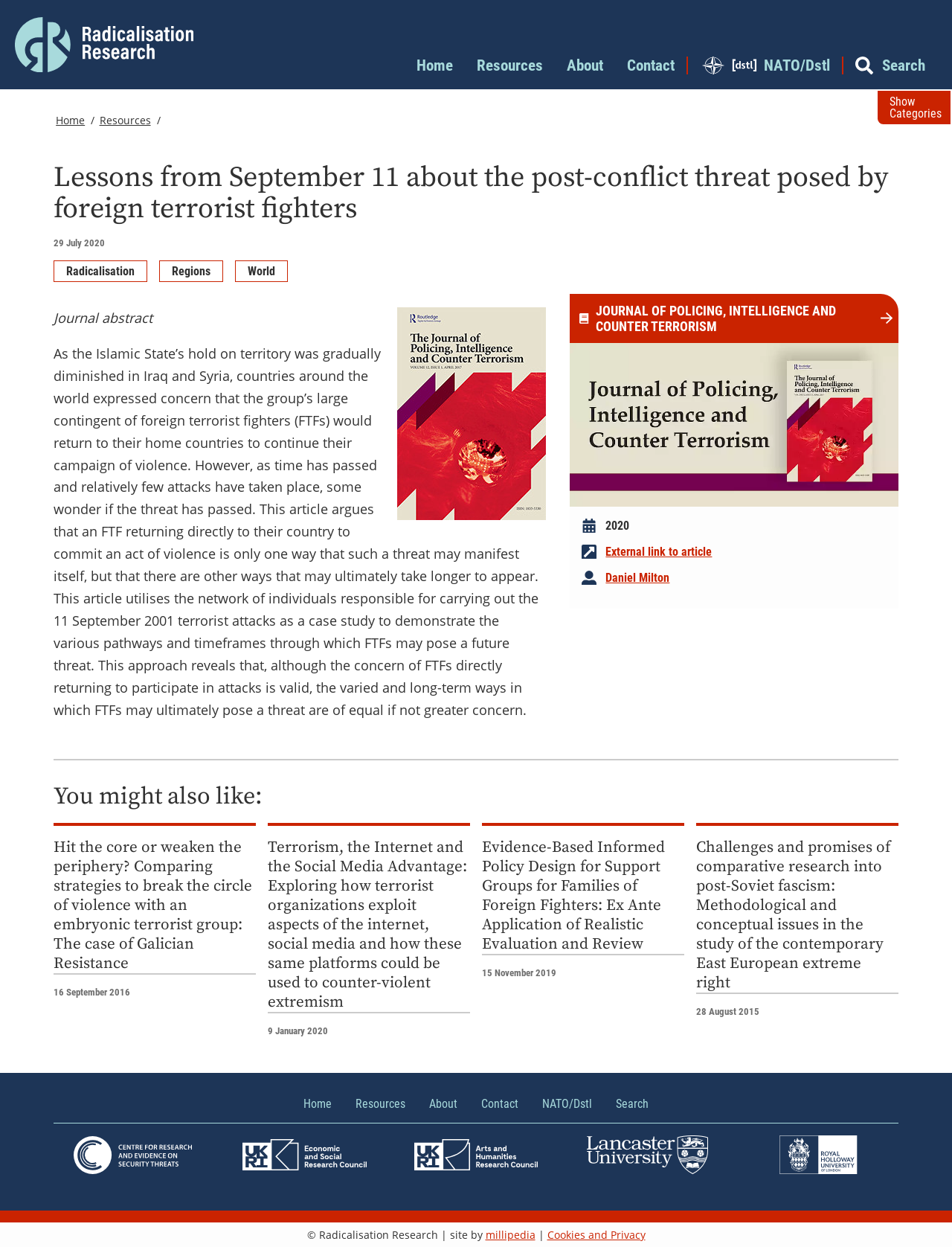Could you find the bounding box coordinates of the clickable area to complete this instruction: "Read the article 'Lessons from September 11 about the post-conflict threat posed by foreign terrorist fighters'"?

[0.056, 0.131, 0.944, 0.181]